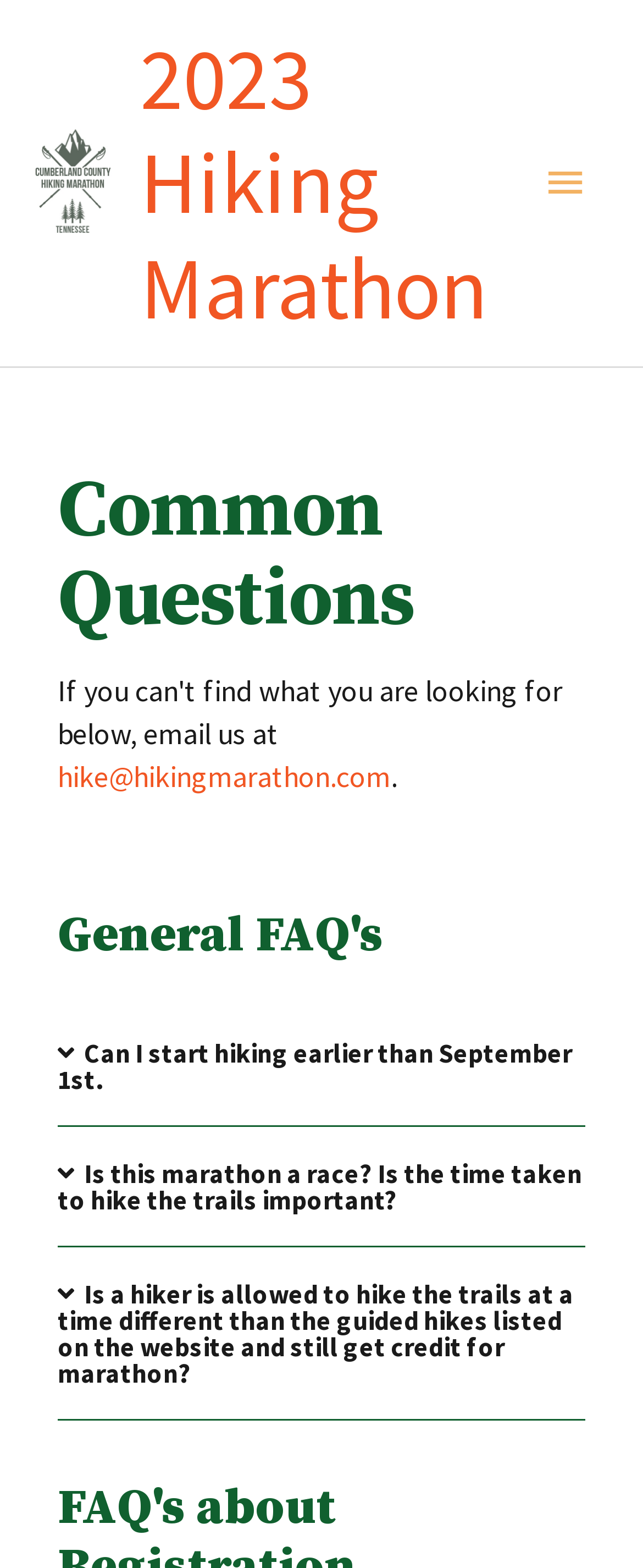Please give a succinct answer using a single word or phrase:
Can a hiker start hiking earlier than September 1st?

No